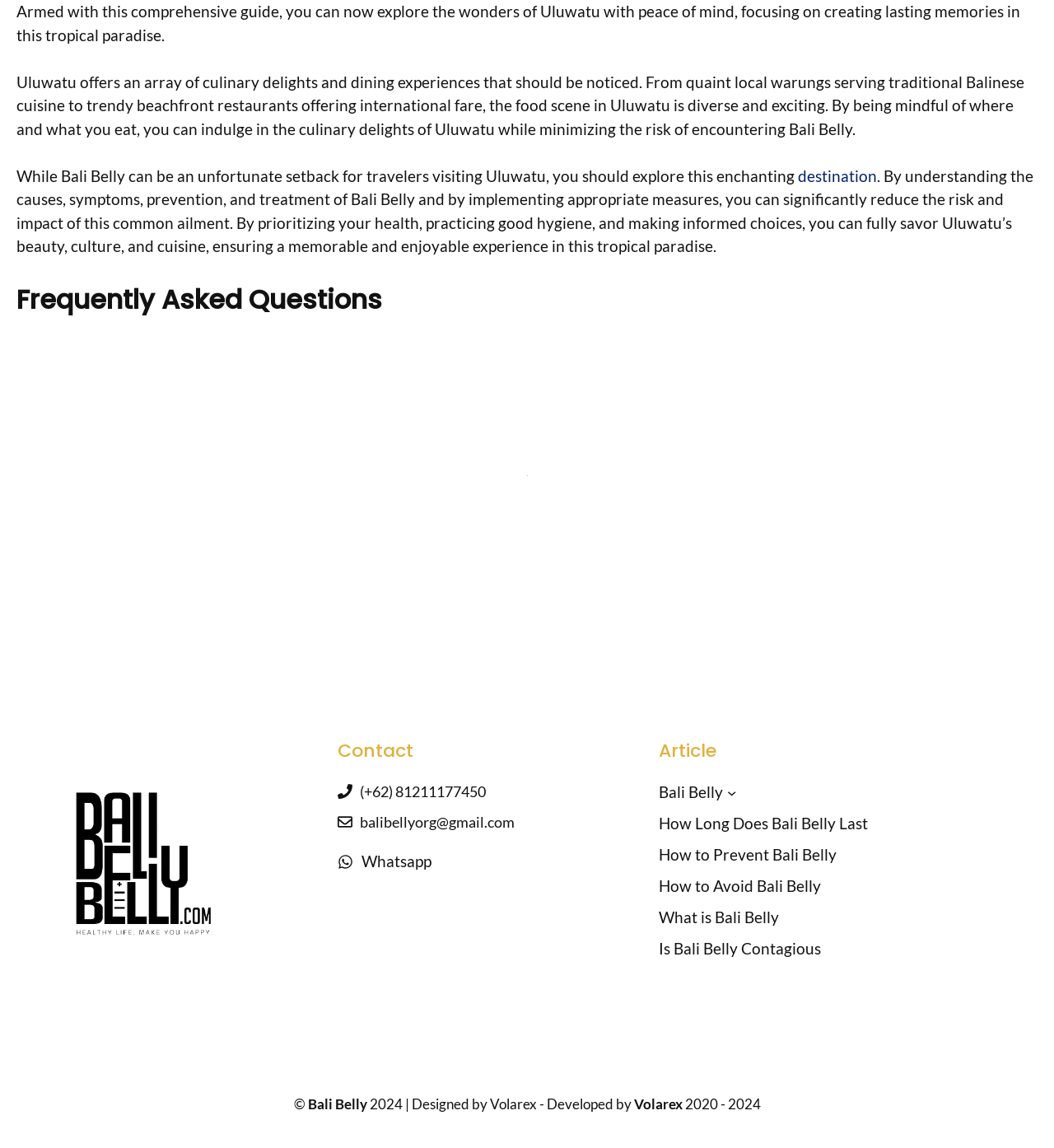Please identify the bounding box coordinates for the region that you need to click to follow this instruction: "Click on '(+62) 81211177450'".

[0.341, 0.681, 0.461, 0.697]